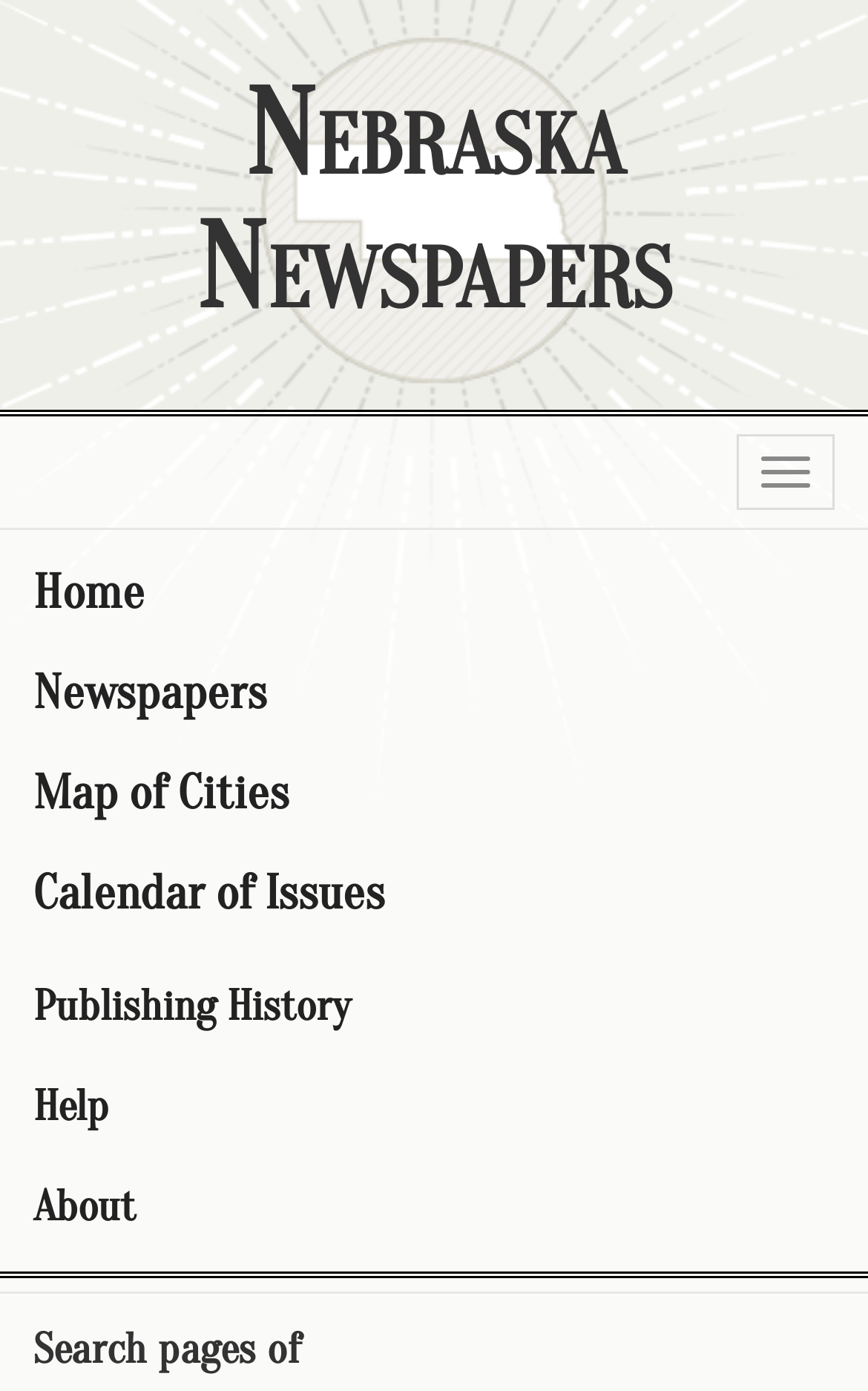Create an elaborate caption that covers all aspects of the webpage.

The webpage is dedicated to Nebraska Newspapers, with a prominent heading "Nebraska Newspapers" at the top. Below the heading, there is a button to toggle navigation, which is not expanded. 

On the left side of the page, there is a vertical menu with seven links: "Home", "Newspapers", "Map of Cities", "Calendar of Issues", "Publishing History", "Help", and "About". These links are stacked on top of each other, taking up the majority of the left side of the page.

At the bottom of the page, there is a search function, indicated by the text "Search pages of". This search function is located near the bottom right corner of the page.

The webpage also features an image, specifically the Omaha daily bee newspaper from May 26, 1918, with a focus on the SOCIETY SECTION, Image 20.